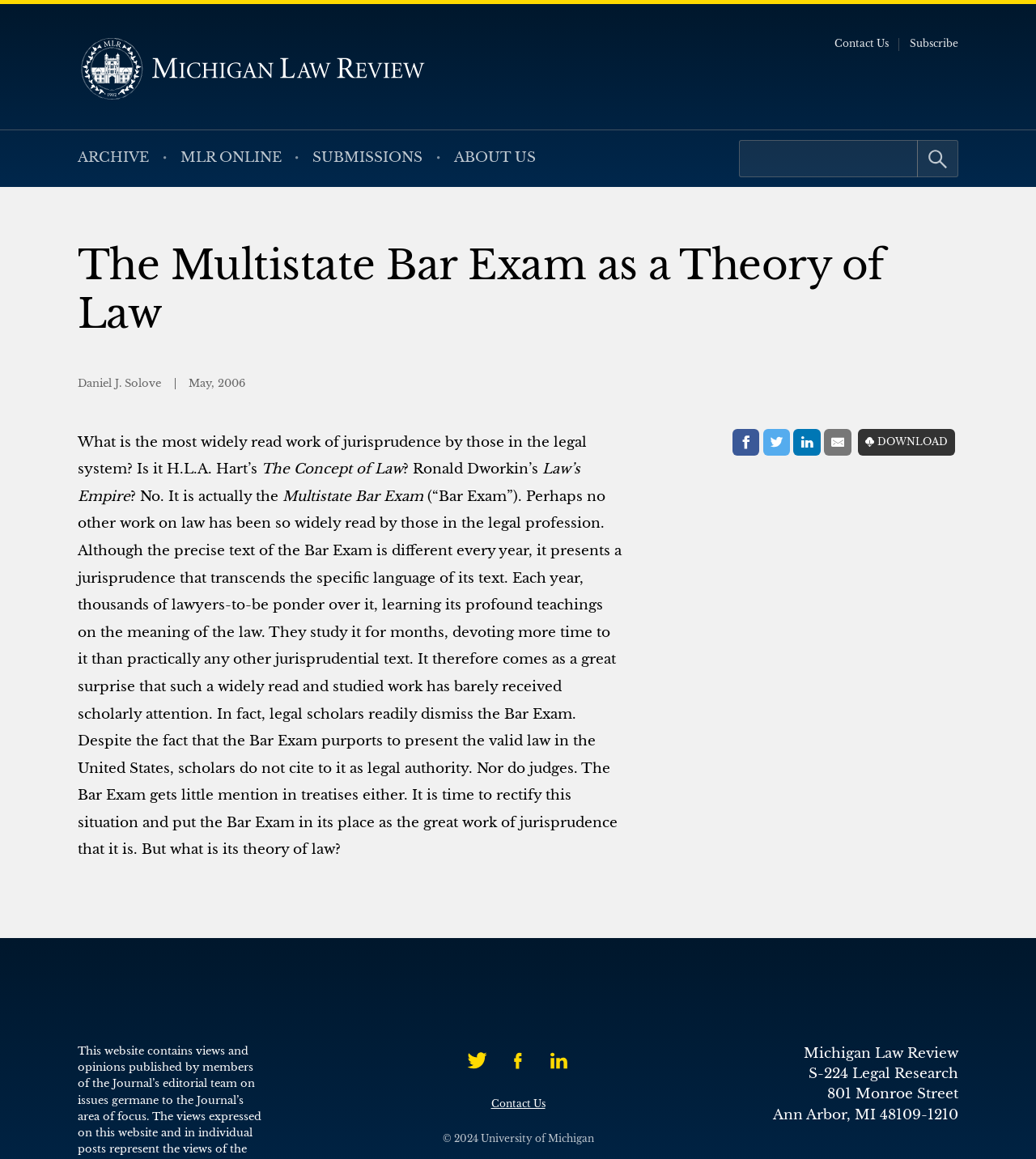Please determine the bounding box coordinates of the element's region to click in order to carry out the following instruction: "Search for something". The coordinates should be four float numbers between 0 and 1, i.e., [left, top, right, bottom].

[0.713, 0.121, 0.886, 0.153]